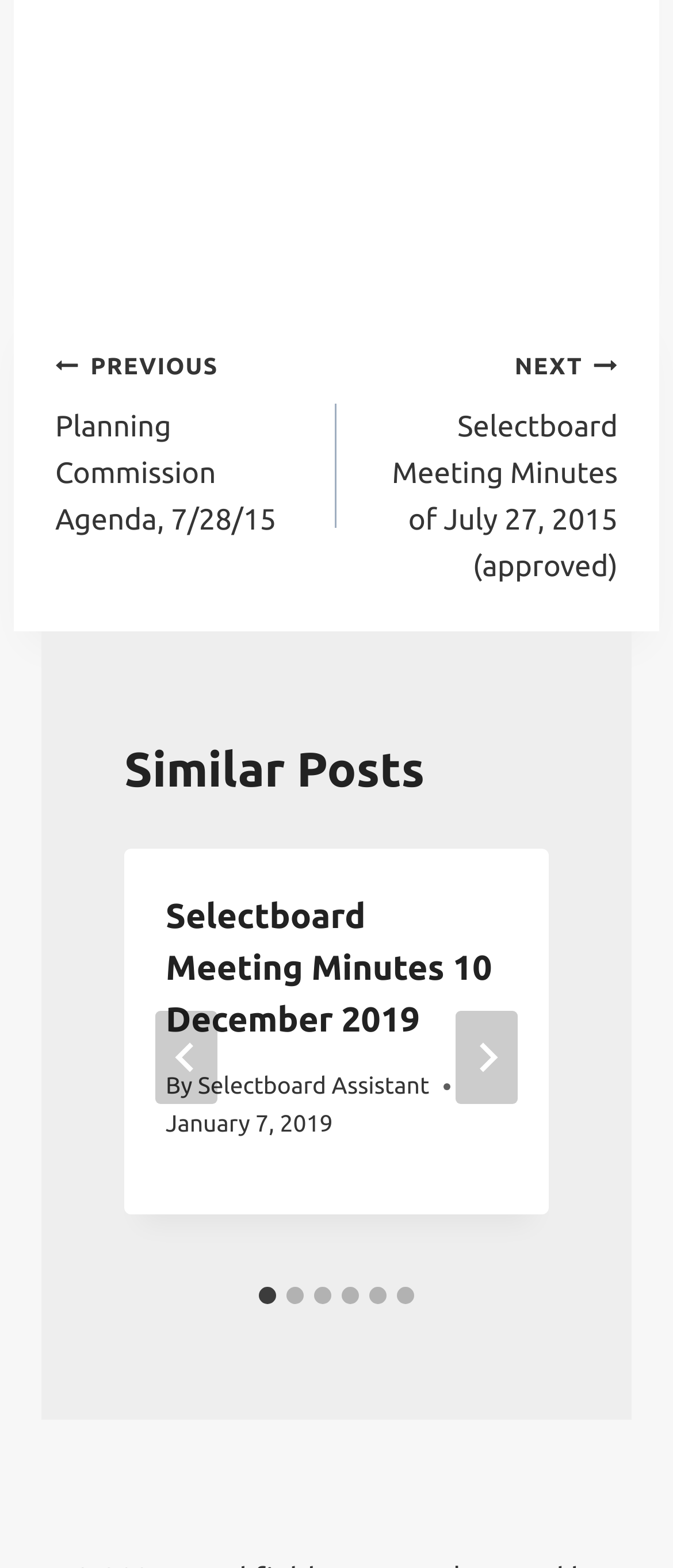Who is the author of the first similar post?
Kindly offer a detailed explanation using the data available in the image.

The author of the first similar post is mentioned in the header section of the article, which states 'By Selectboard Assistant'.